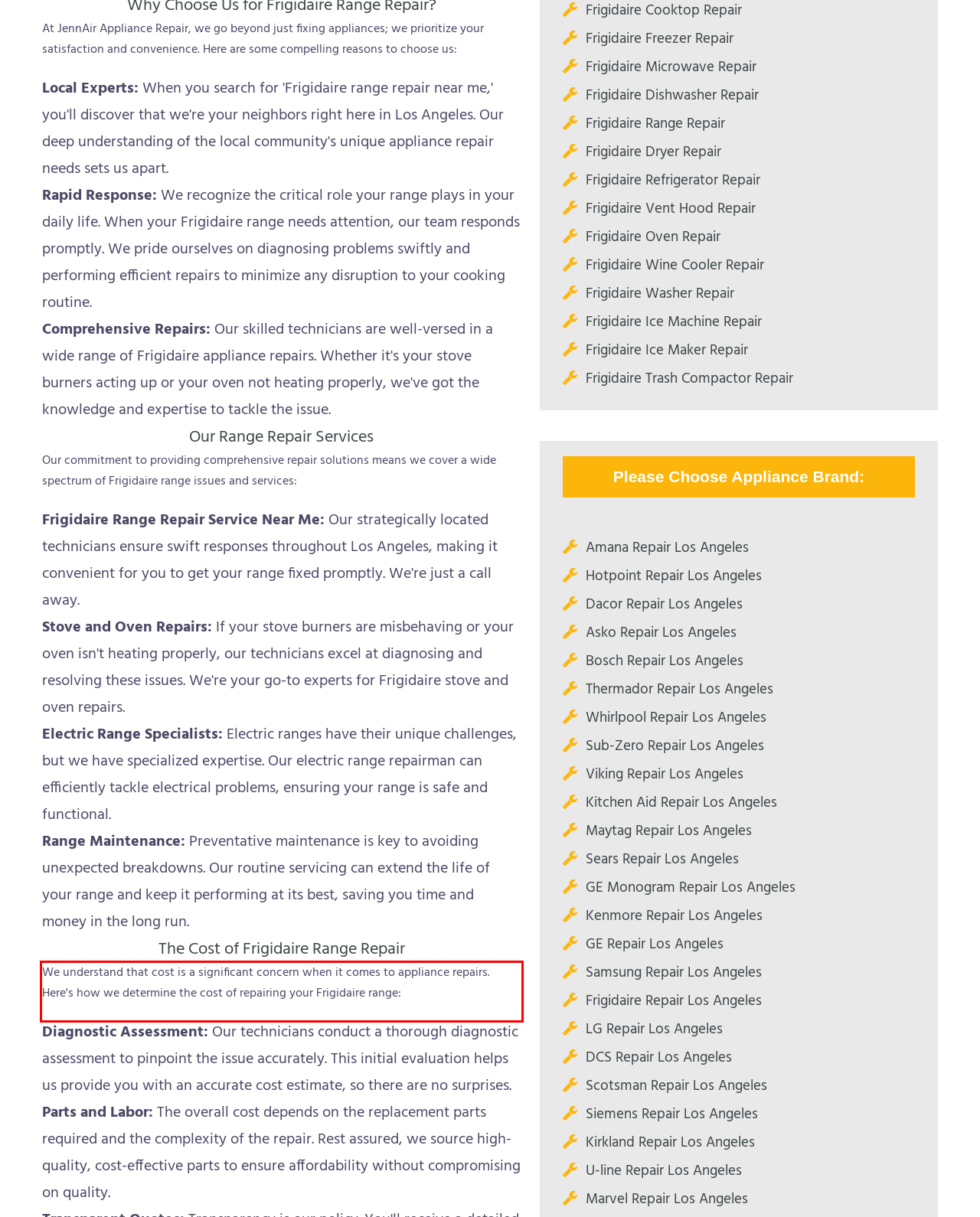You are provided with a webpage screenshot that includes a red rectangle bounding box. Extract the text content from within the bounding box using OCR.

We understand that cost is a significant concern when it comes to appliance repairs. Here's how we determine the cost of repairing your Frigidaire range: